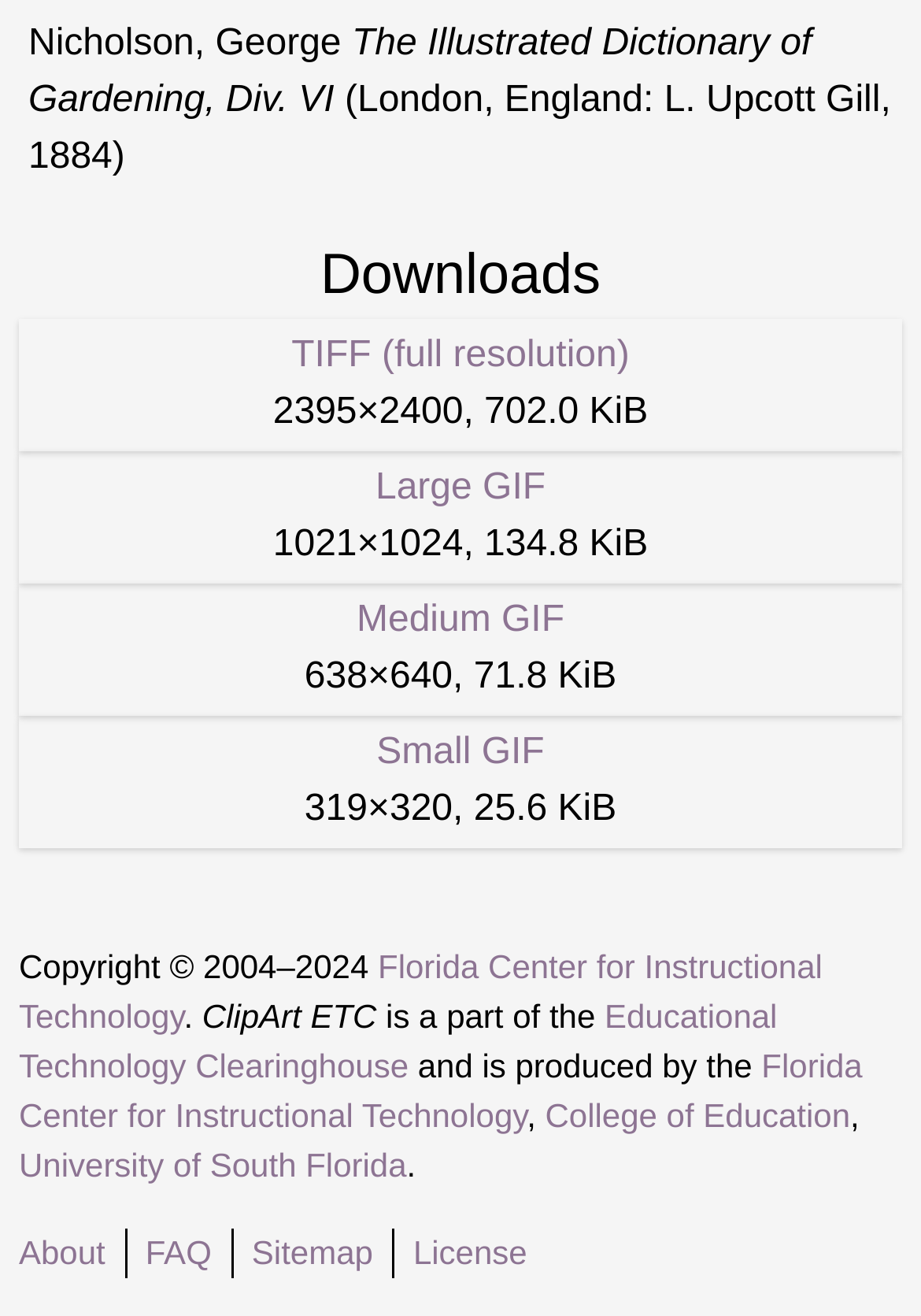How many download options are available?
Give a detailed response to the question by analyzing the screenshot.

There are four download options available, which are TIFF (full resolution), Large GIF, Medium GIF, and Small GIF. These options can be found under the 'Downloads' heading on the webpage.